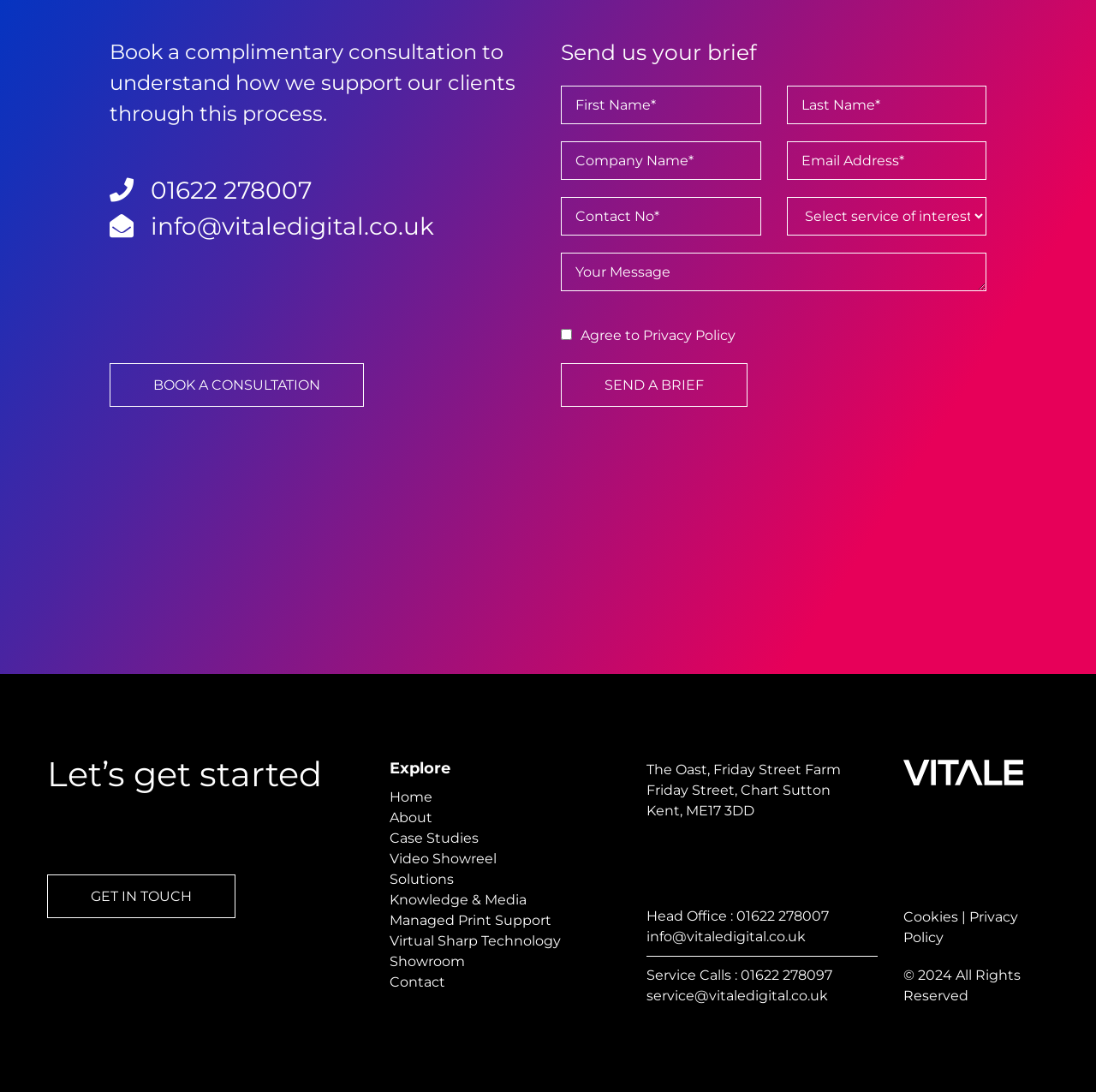What is the purpose of the form on the right side of the webpage?
Analyze the image and provide a thorough answer to the question.

The form on the right side of the webpage is labeled as 'Contact form' and has several text boxes and a checkbox. The text above the form says 'Send us your brief', indicating that the purpose of the form is to send a brief to the company.